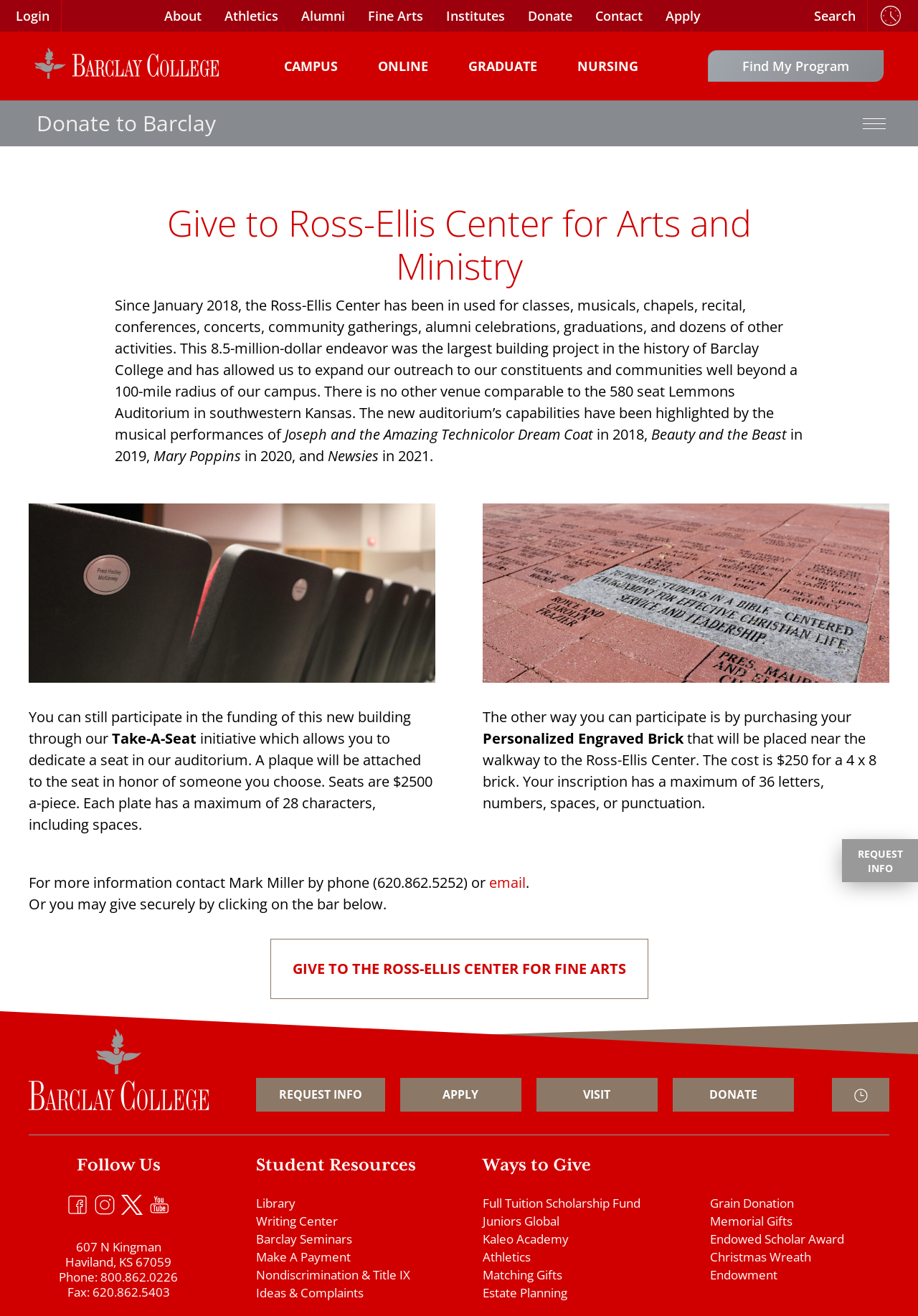Find the bounding box coordinates of the element to click in order to complete this instruction: "Give to the Ross-Ellis Center for Fine Arts". The bounding box coordinates must be four float numbers between 0 and 1, denoted as [left, top, right, bottom].

[0.294, 0.713, 0.706, 0.759]